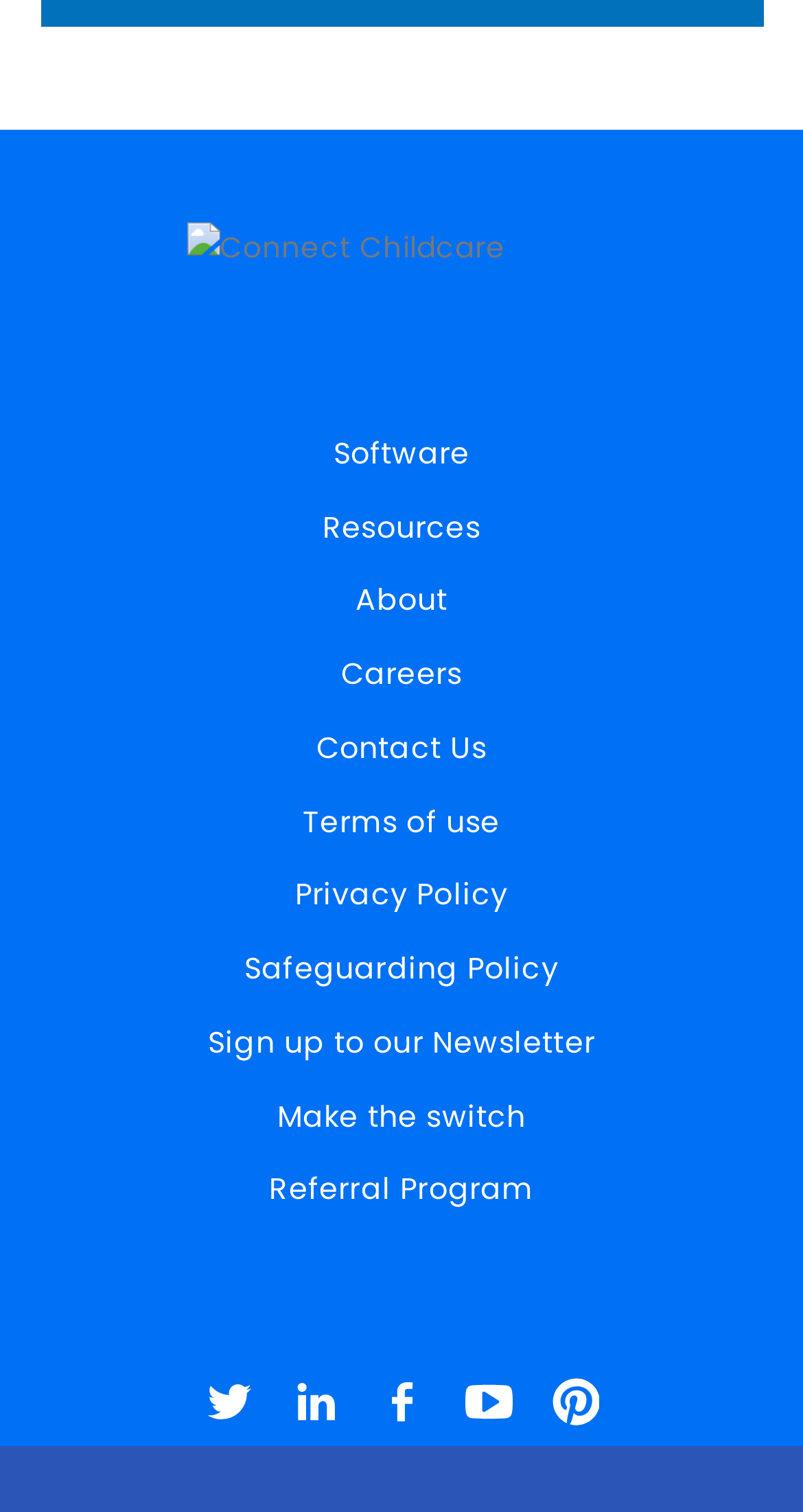What is the logo of the website?
Based on the image, answer the question in a detailed manner.

The logo of the website is an image located at the top of the page, which is identified as 'Connect Childcare'.